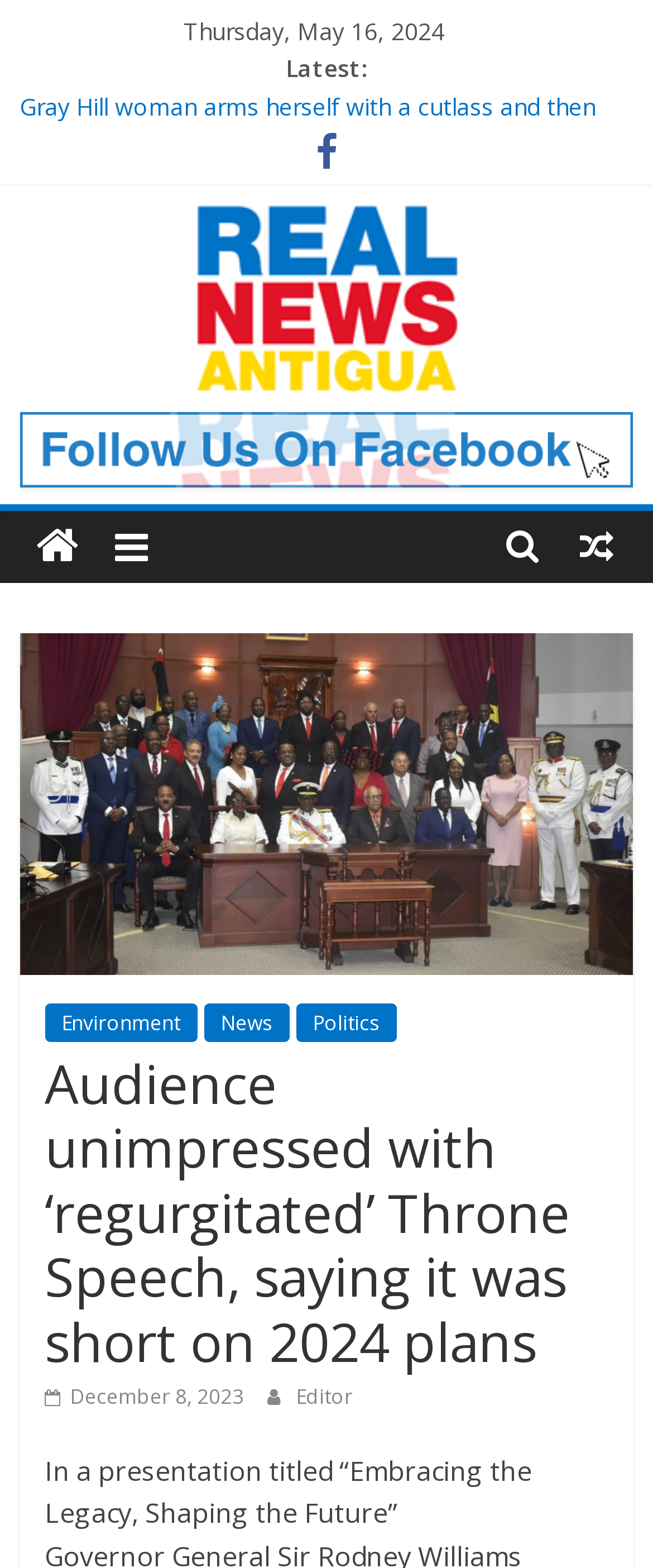Identify the first-level heading on the webpage and generate its text content.

Audience unimpressed with ‘regurgitated’ Throne Speech, saying it was short on 2024 plans